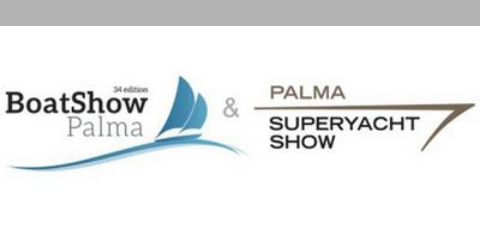Analyze the image and describe all key details you can observe.

The image features the official logo for the "Palma Superyacht Show" alongside the branding for the "34th edition of BoatShow Palma." The design incorporates elements reminiscent of the nautical theme, highlighted by the use of stylized sailboat graphics and a wave motif. The text is prominent, with "BoatShow Palma" presented in a bold font, clearly indicating the event's focus on yachting and maritime excellence. The logos are aligned artistically to signify the collaboration between the two prestigious maritime events in Palma, showcasing the vibrant yachting culture in the region.